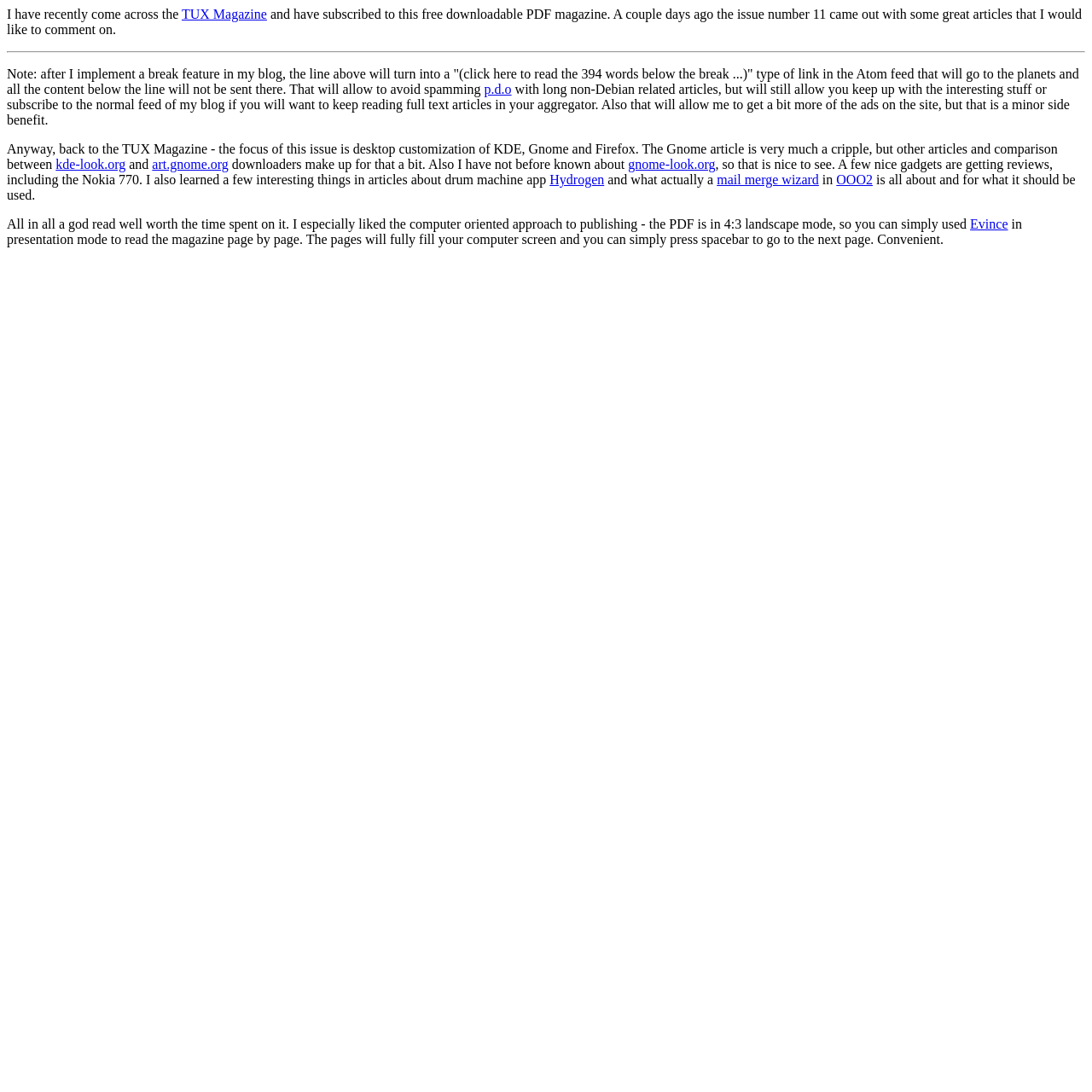Offer a comprehensive description of the webpage’s content and structure.

This webpage appears to be a personal blog post discussing the author's experience with TUX Magazine, a free downloadable PDF magazine. At the top of the page, there is a brief introduction to the magazine, followed by a horizontal separator line. 

Below the separator, the author explains that they will be implementing a break feature in their blog, which will allow them to avoid spamming content to certain feeds. The text also mentions the author's blog and its Atom feed.

The main content of the page discusses the latest issue of TUX Magazine, which focuses on desktop customization of KDE, Gnome, and Firefox. The author mentions that the Gnome article is lacking, but other articles and comparisons make up for it. There are several links to related websites, including kde-look.org, art.gnome.org, and gnome-look.org, which are likely resources for desktop customization.

The page also discusses other articles in the magazine, including reviews of gadgets like the Nokia 770 and an article about a drum machine app called Hydrogen. Additionally, there is a mention of a mail merge wizard in OpenOffice 2 (OOO2).

The author concludes by stating that the magazine is a good read and worth the time spent on it. They particularly enjoyed the computer-oriented approach to publishing, which allows the PDF to be read in presentation mode using a program like Evince.